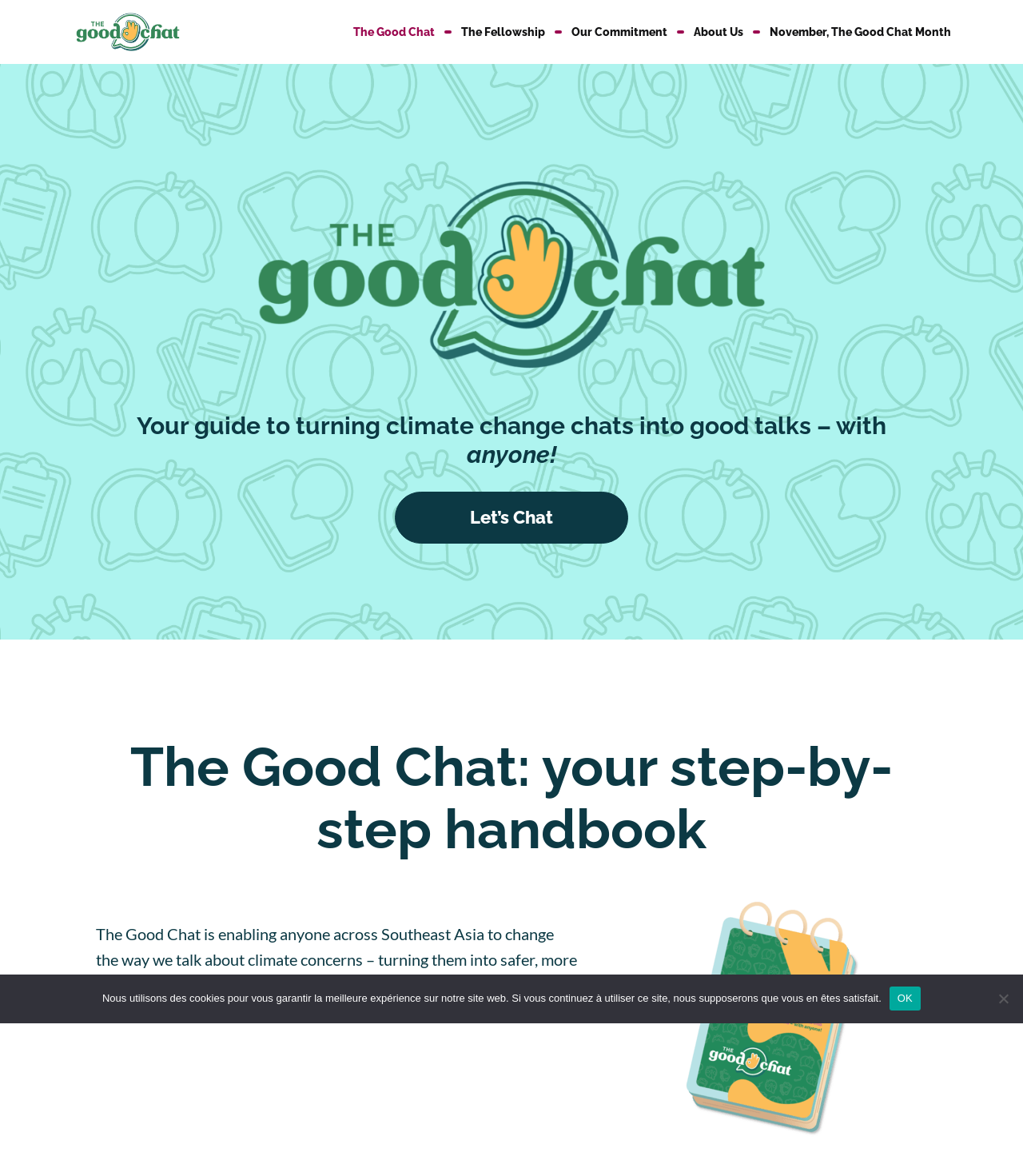Identify the bounding box of the UI element described as follows: "November, The Good Chat Month". Provide the coordinates as four float numbers in the range of 0 to 1 [left, top, right, bottom].

[0.752, 0.02, 0.93, 0.035]